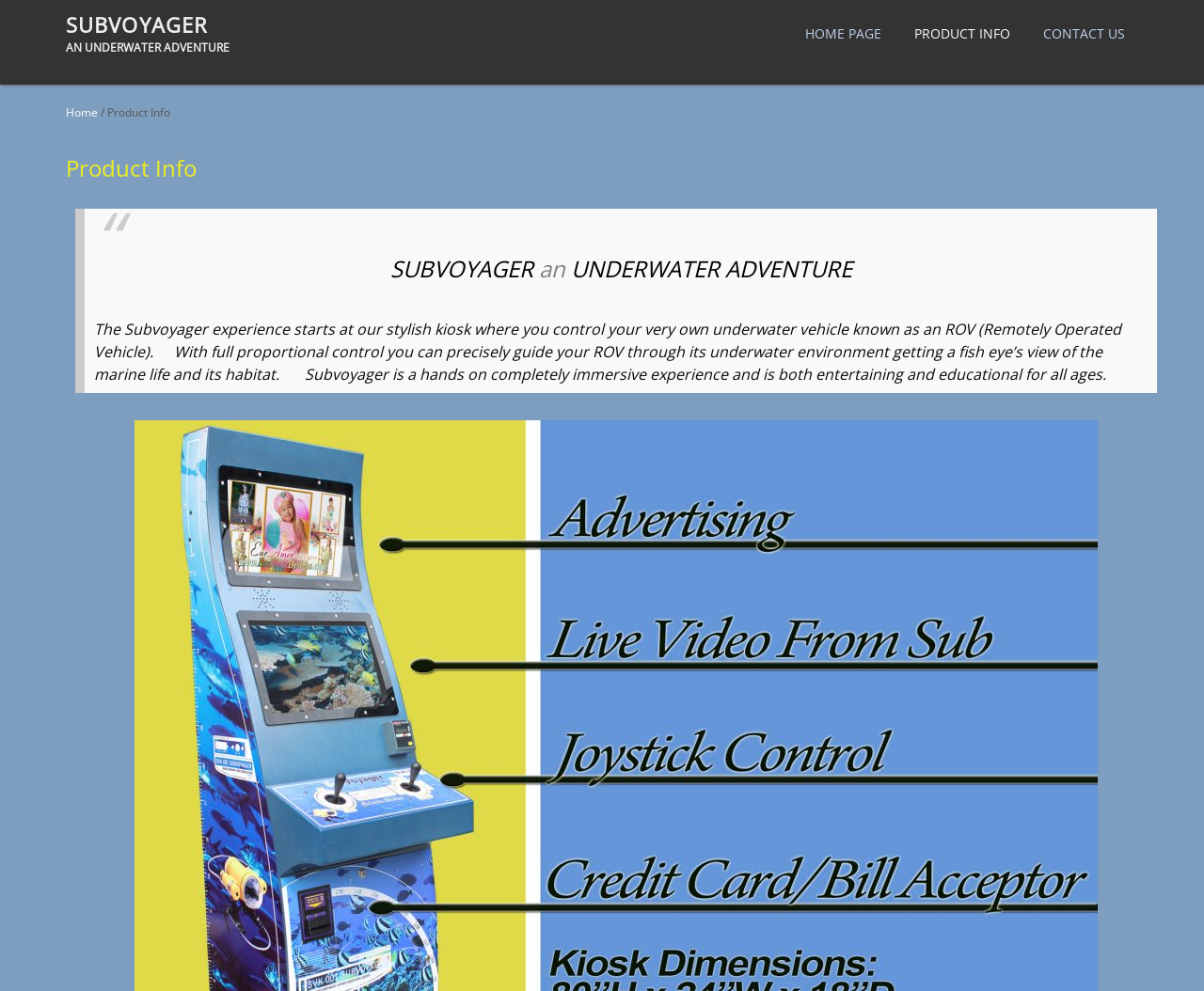What type of experience is Subvoyager?
By examining the image, provide a one-word or phrase answer.

Hands-on and immersive